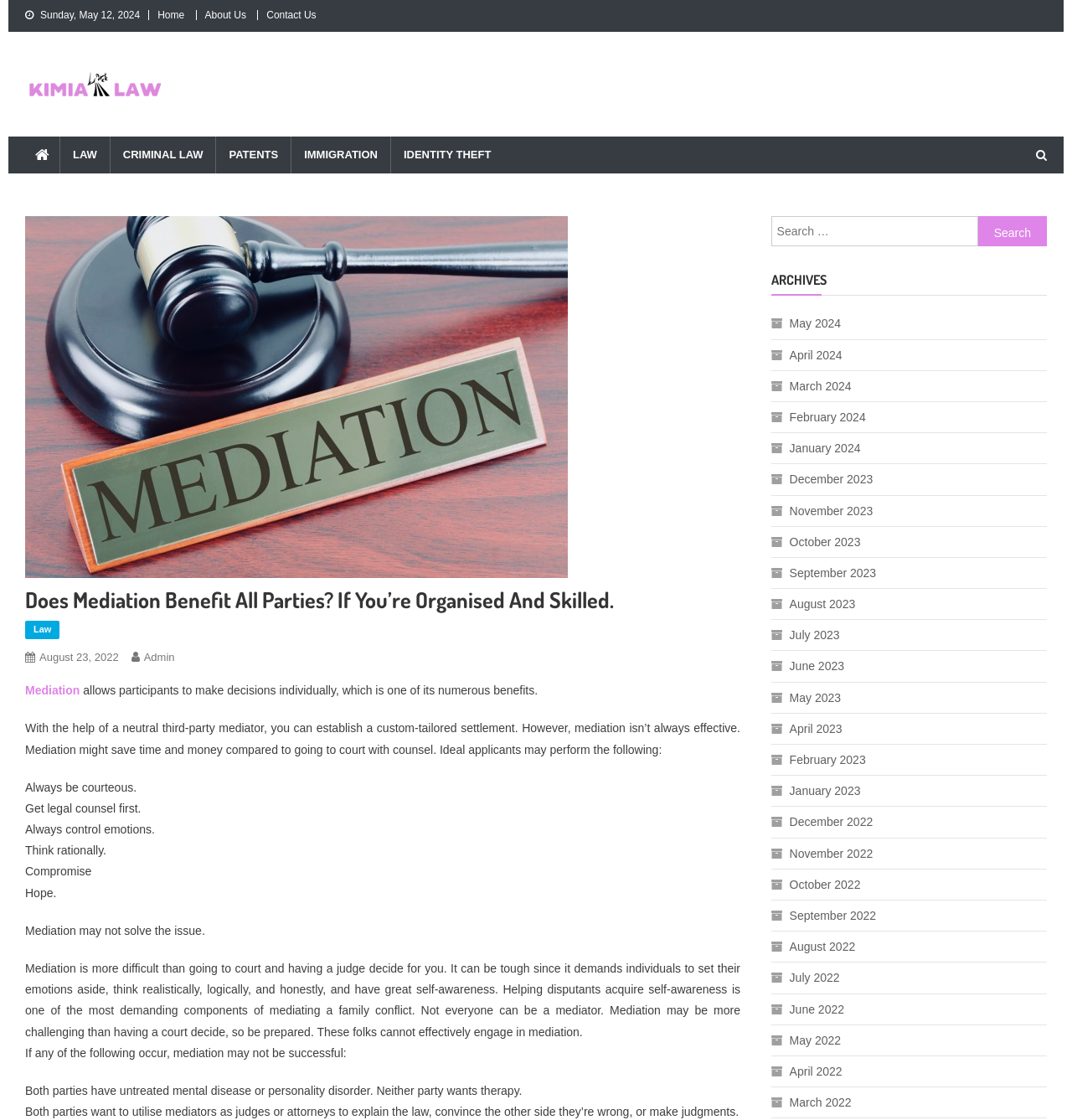Identify the bounding box coordinates of the element to click to follow this instruction: 'Read the 'Mediation' article'. Ensure the coordinates are four float values between 0 and 1, provided as [left, top, right, bottom].

[0.023, 0.61, 0.074, 0.622]